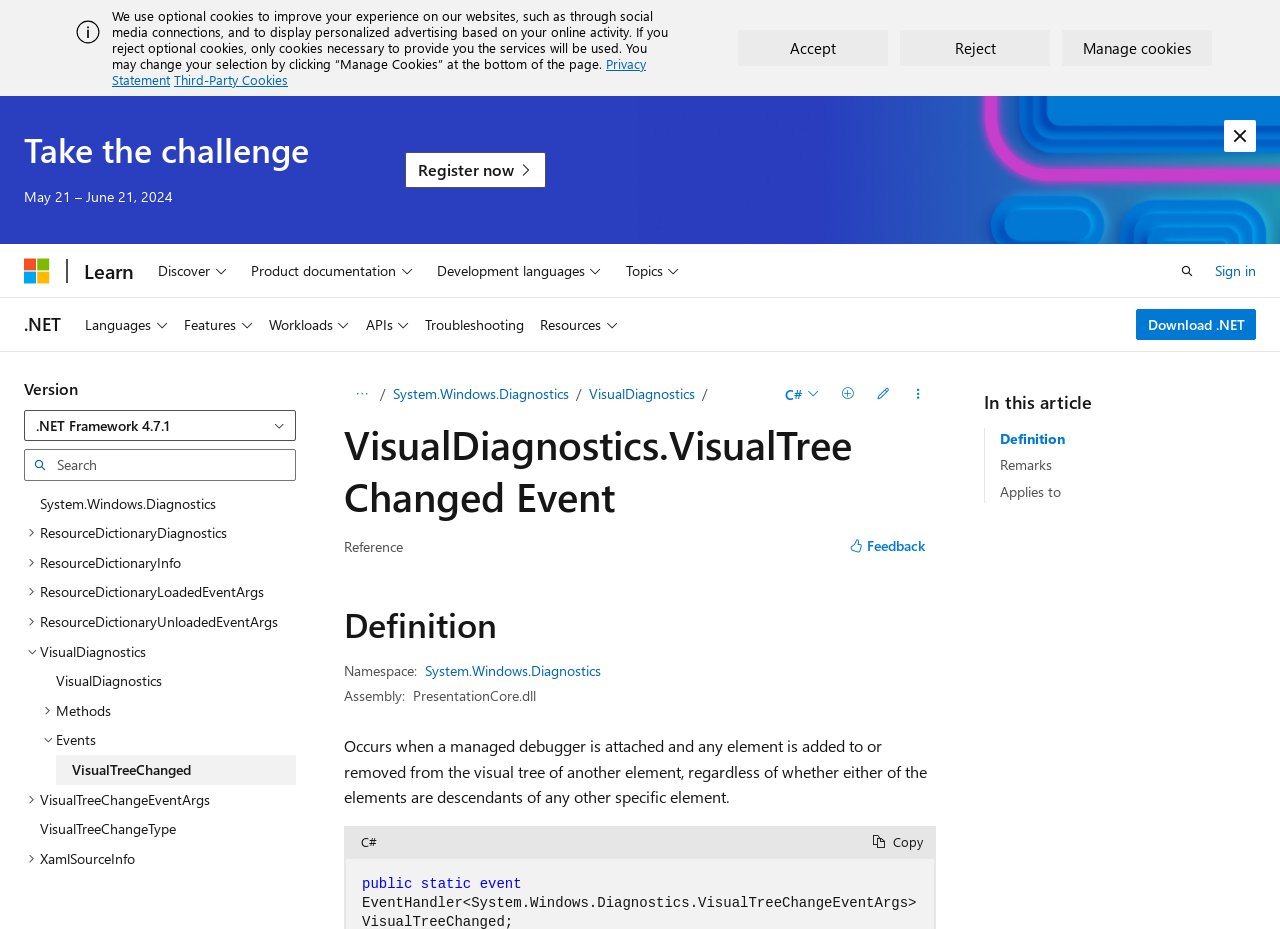What is the event that occurs when a managed debugger is attached?
Refer to the image and provide a one-word or short phrase answer.

VisualTreeChanged